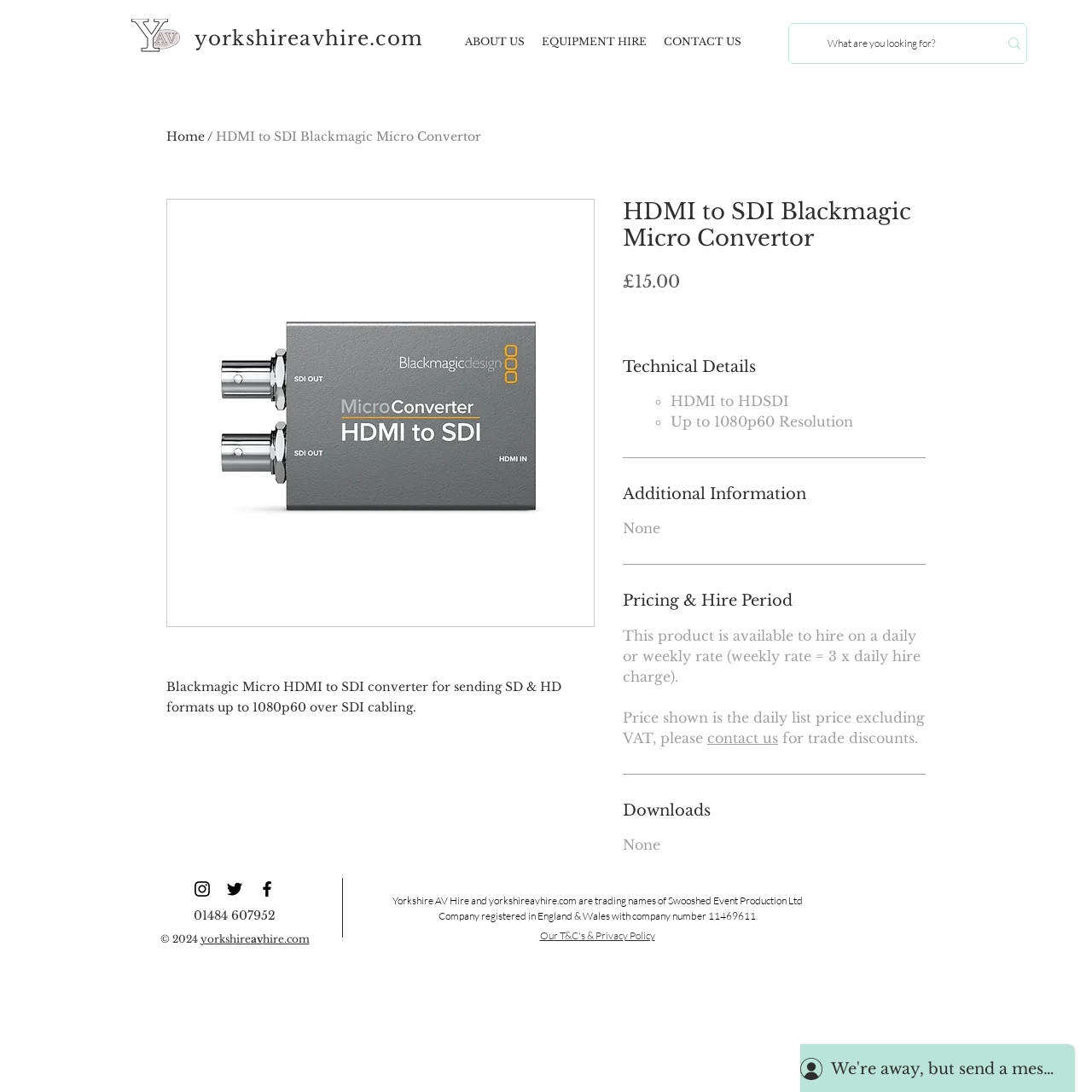Please identify the bounding box coordinates of the region to click in order to complete the given instruction: "Read about Youth Activities". The coordinates should be four float numbers between 0 and 1, i.e., [left, top, right, bottom].

None